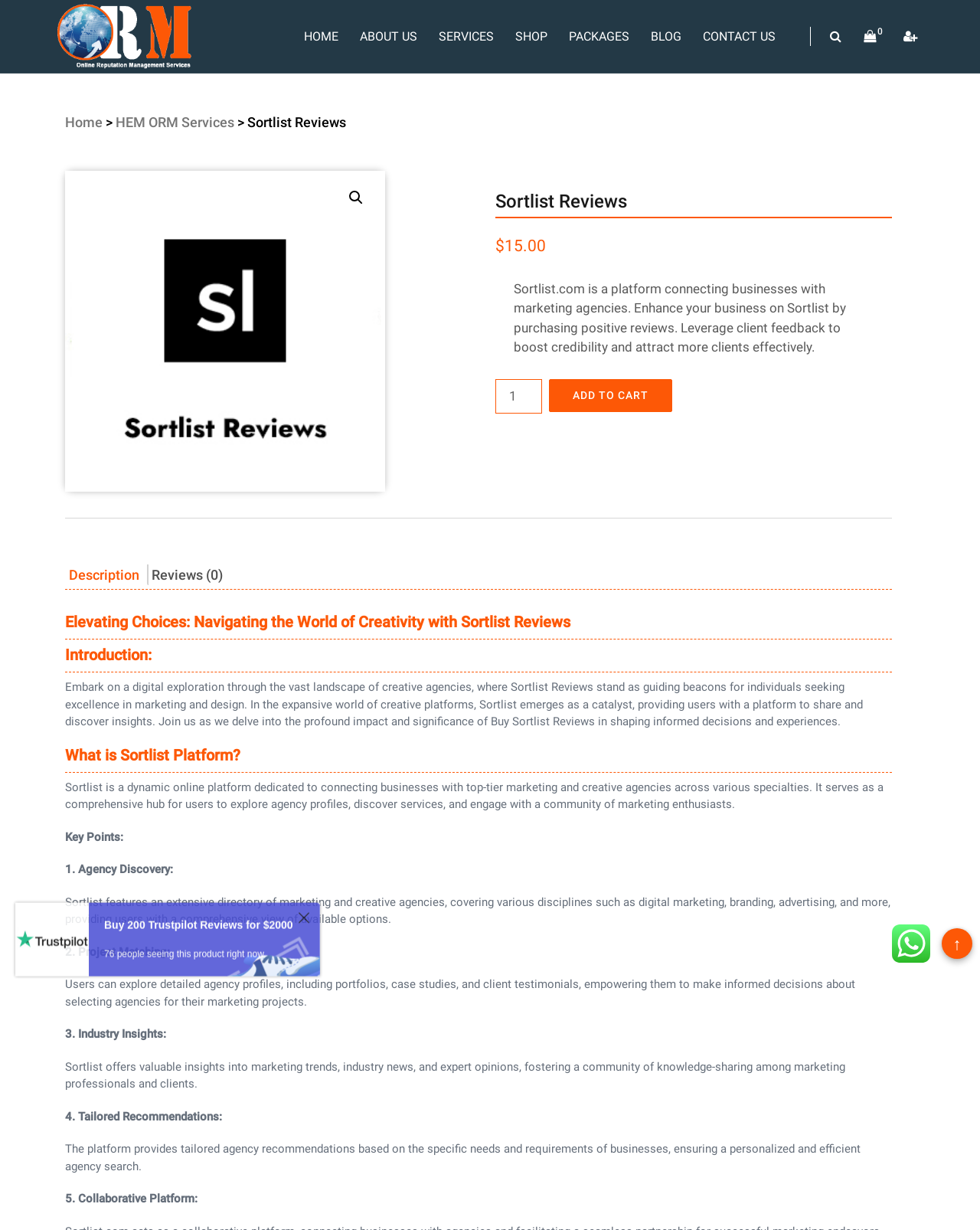How many reviews are currently displayed on the webpage?
Respond with a short answer, either a single word or a phrase, based on the image.

0